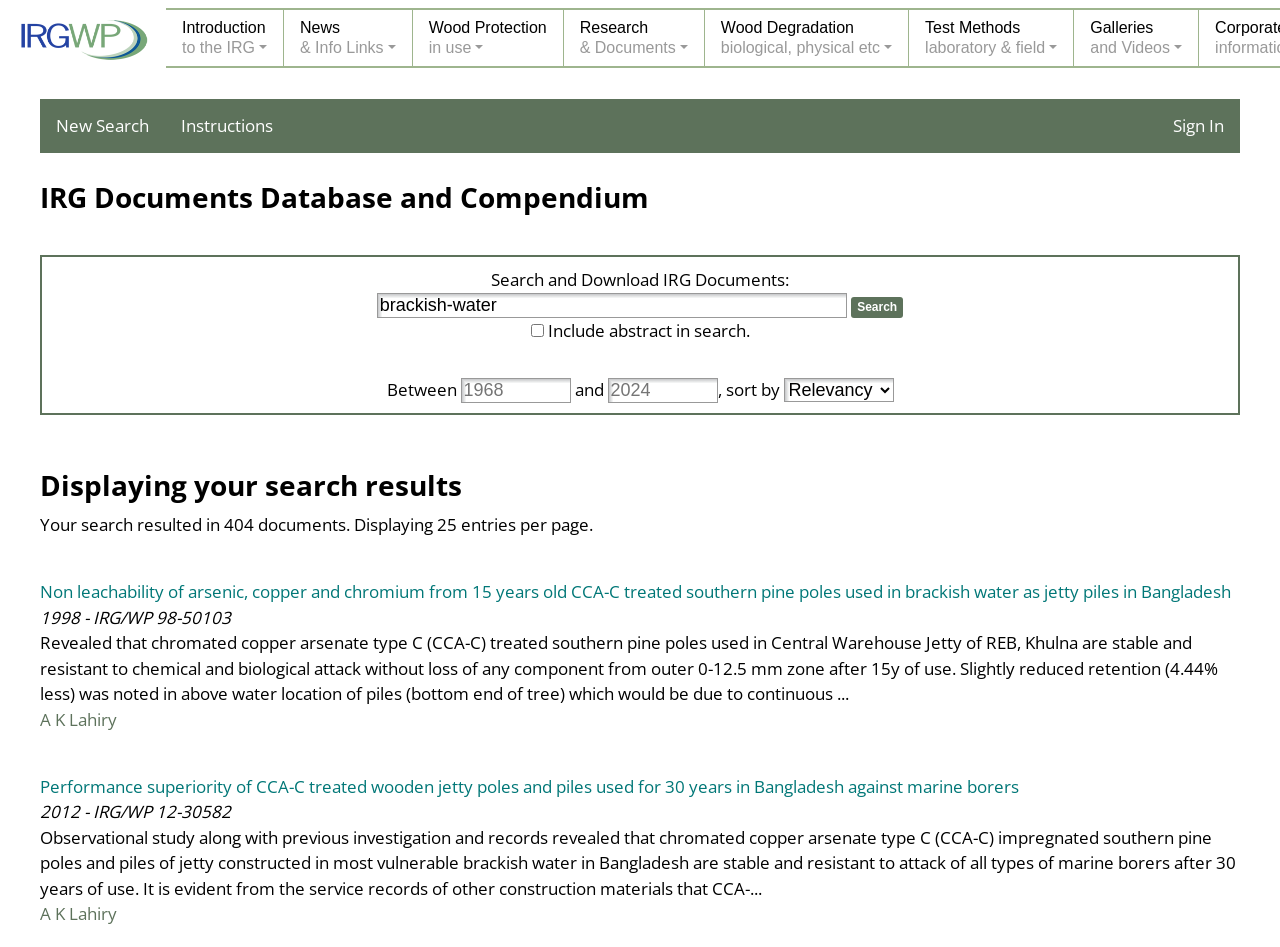Please identify the bounding box coordinates of the element I need to click to follow this instruction: "Click the 'Search' button".

[0.665, 0.313, 0.706, 0.335]